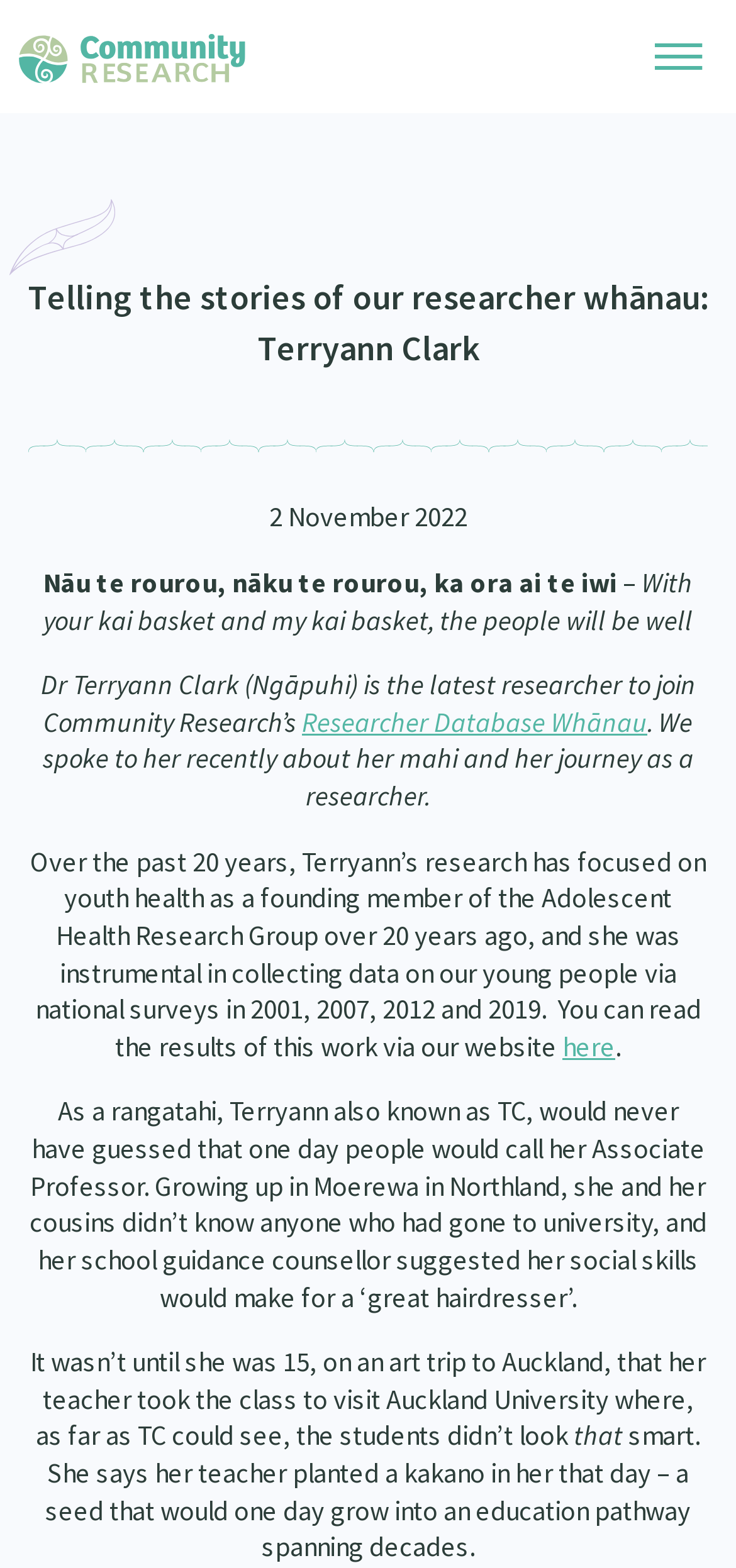Generate a detailed explanation of the webpage's features and information.

This webpage is about a researcher, Dr. Terryann Clark, and her journey as a researcher. At the top of the page, there are several links to different sections of the website, including "Researchers", "Code of Practice", "Evaluation", "About", and "Donate". Below these links, there is a search bar where users can enter keywords to search for specific content.

On the left side of the page, there are two columns of links categorized by "CATEGORIES" and "Whānau Ora Research". These links lead to different research topics, such as "Advocacy", "Arts and Culture", "Economics", and "Environment".

The main content of the page is an article about Dr. Terryann Clark, which includes her biography, research focus, and achievements. The article is divided into several paragraphs, with headings and subheadings that provide a clear structure. There are also links to external resources, such as the "Researcher Database Whānau" and a website where users can read the results of Dr. Clark's research.

At the bottom of the page, there are more links to other sections of the website, including "Collections", "Podcasts", and "Webinars". Overall, the webpage is well-organized and easy to navigate, with a clear focus on showcasing Dr. Clark's research and achievements.